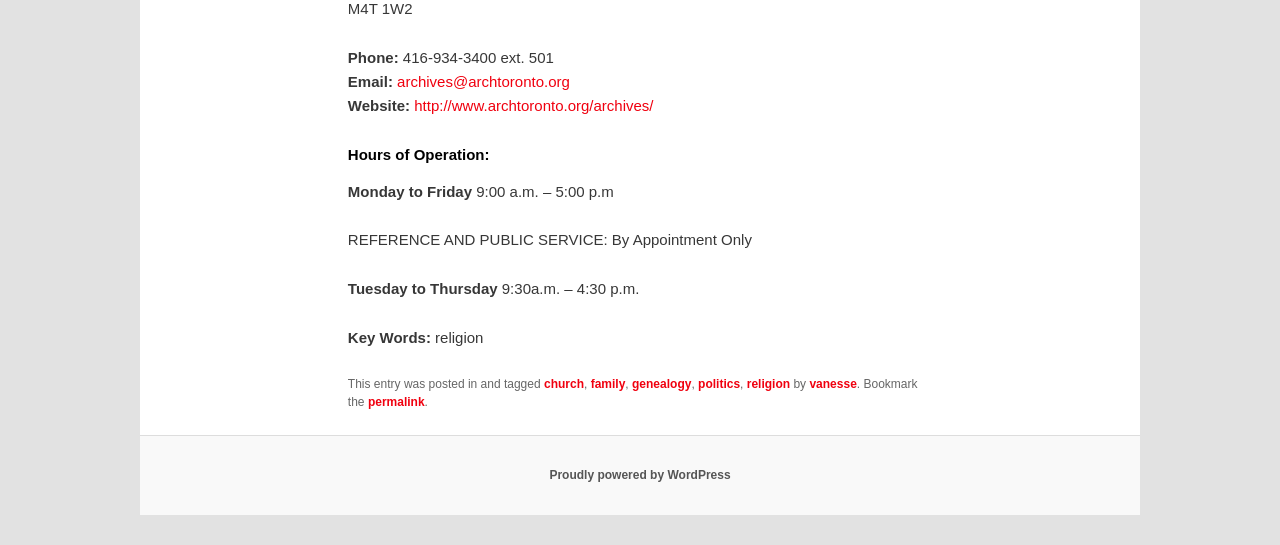Answer the question with a single word or phrase: 
What is the phone number of the archives?

416-934-3400 ext. 501